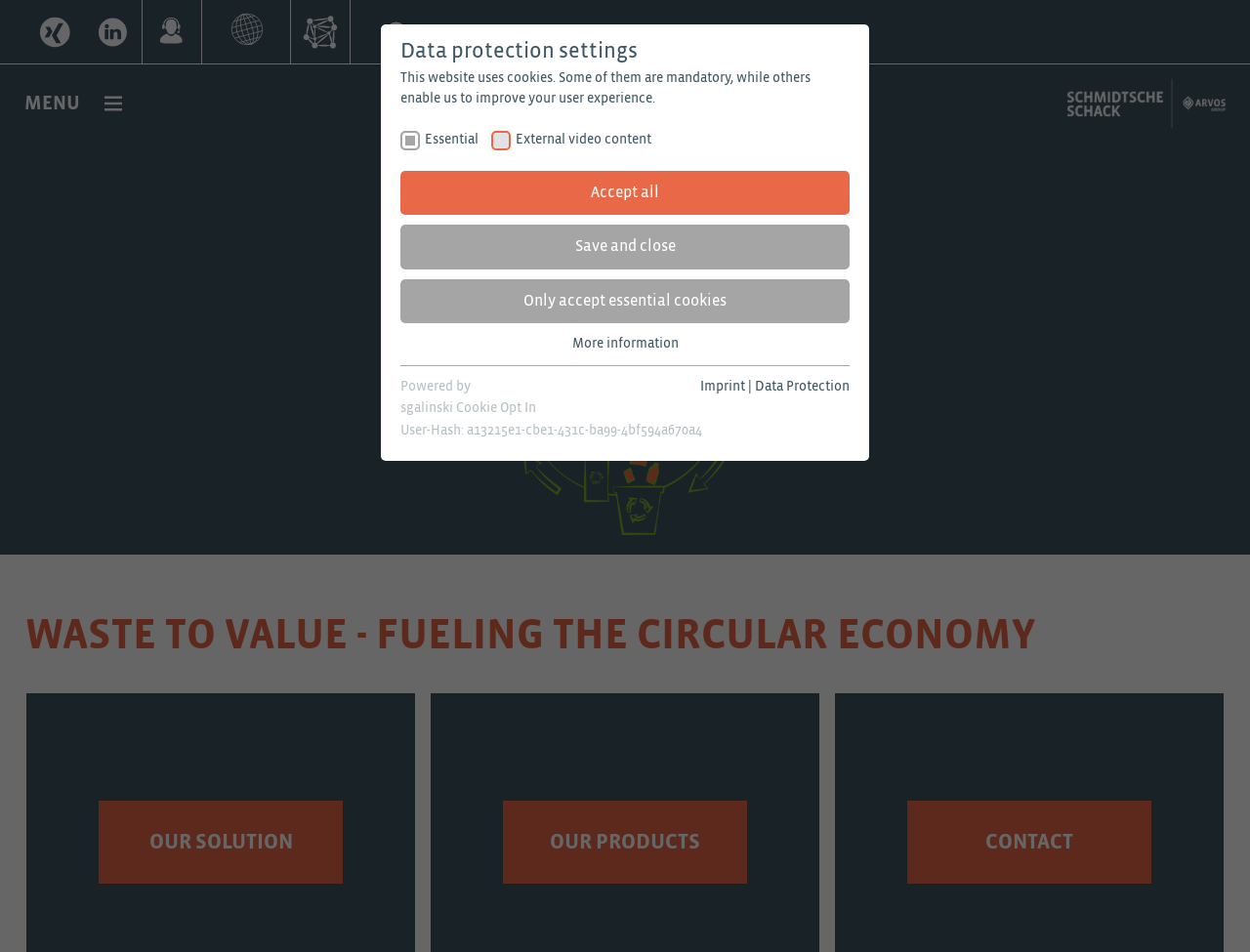Find and indicate the bounding box coordinates of the region you should select to follow the given instruction: "Click the button to view WASTE TO VALUE - FUELING THE CIRCULAR ECONOMY".

[0.02, 0.649, 0.98, 0.689]